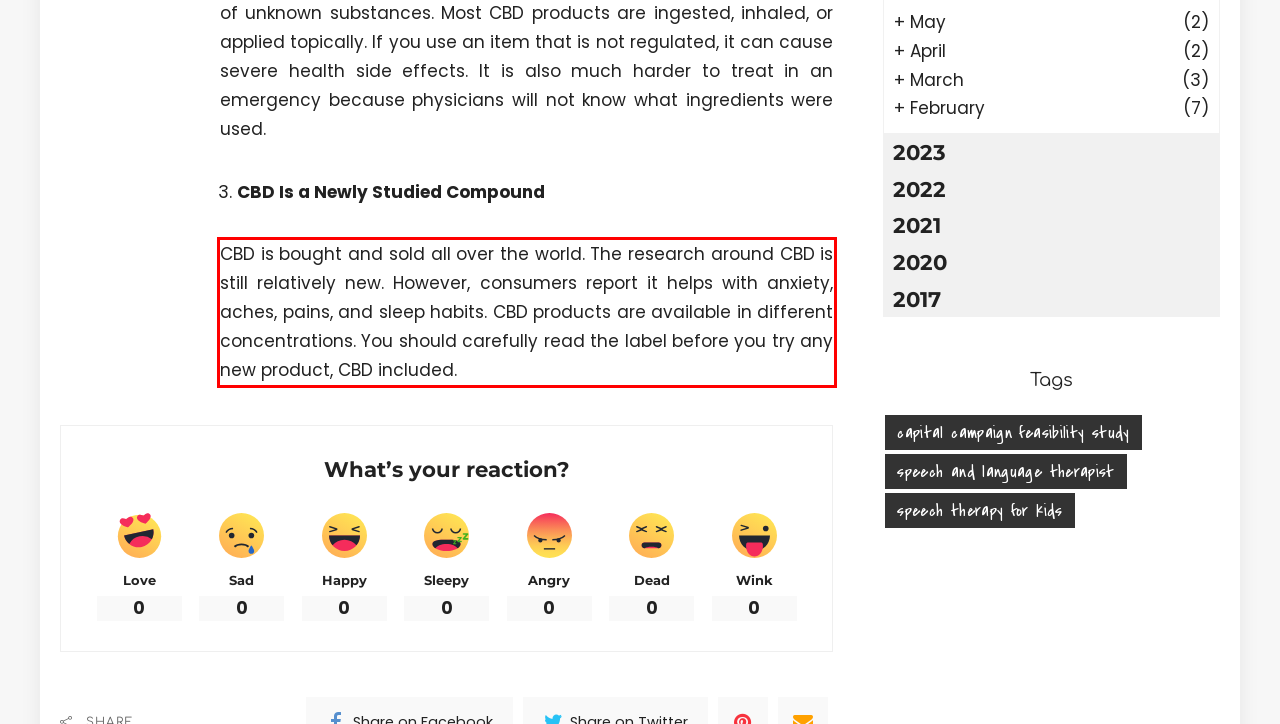Examine the webpage screenshot, find the red bounding box, and extract the text content within this marked area.

CBD is bought and sold all over the world. The research around CBD is still relatively new. However, consumers report it helps with anxiety, aches, pains, and sleep habits. CBD products are available in different concentrations. You should carefully read the label before you try any new product, CBD included.